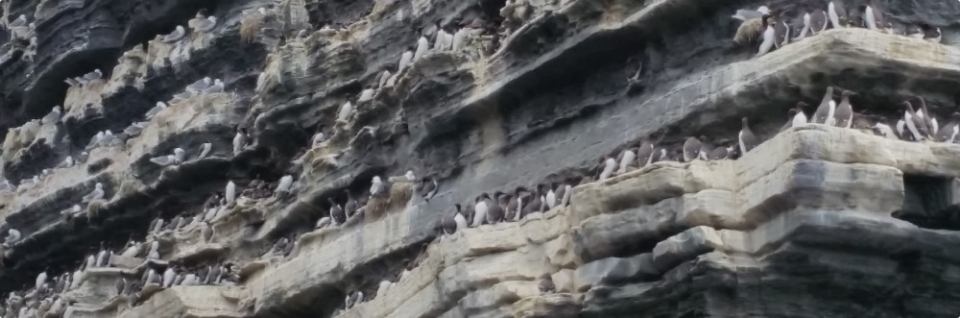Give a short answer to this question using one word or a phrase:
What is emphasized by the contrast between light shades of stone and earthy tones?

Textures of the cliff